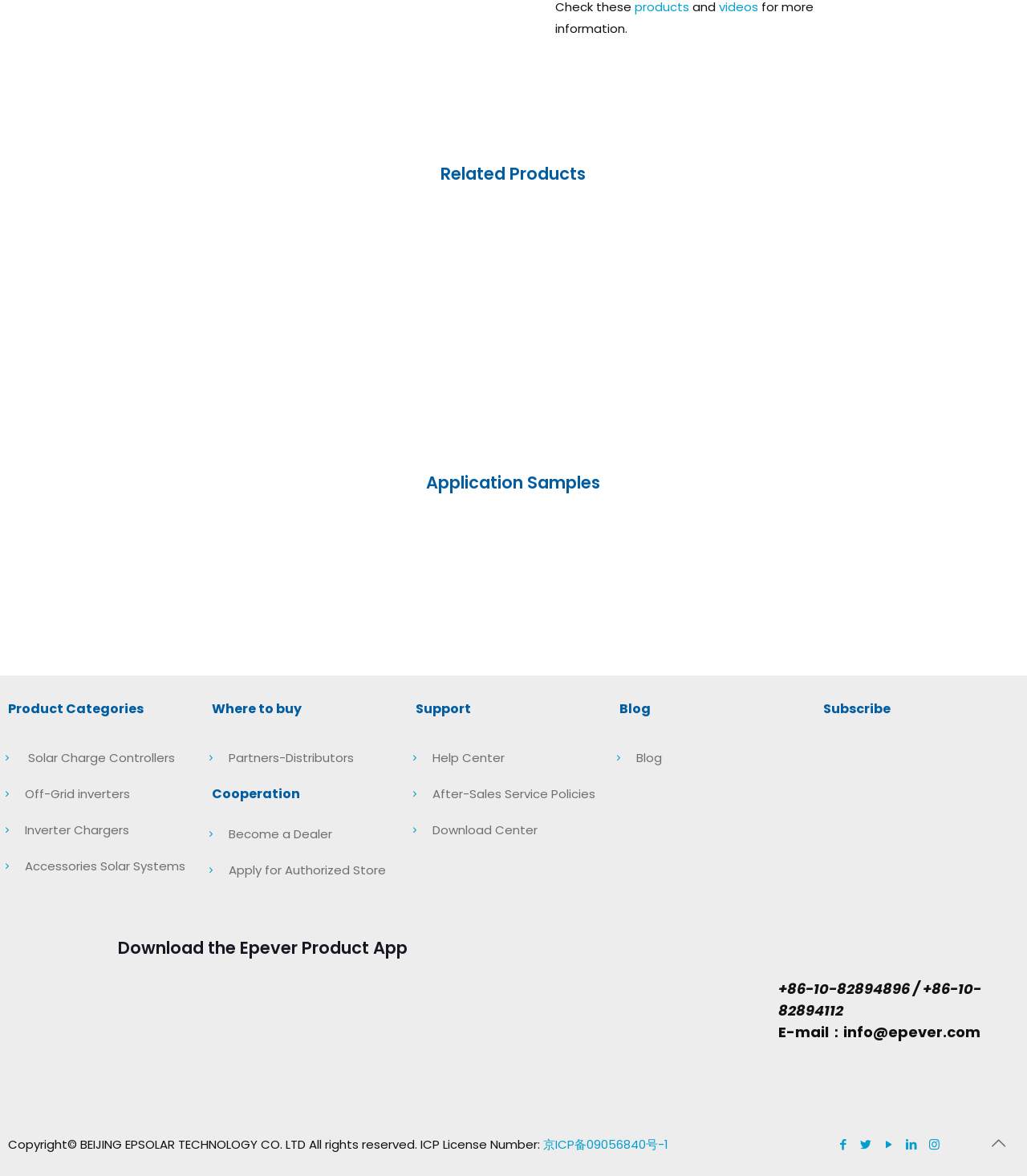What is the phone number of the company?
Refer to the screenshot and respond with a concise word or phrase.

+86-10-82894896 / +86-10-82894112